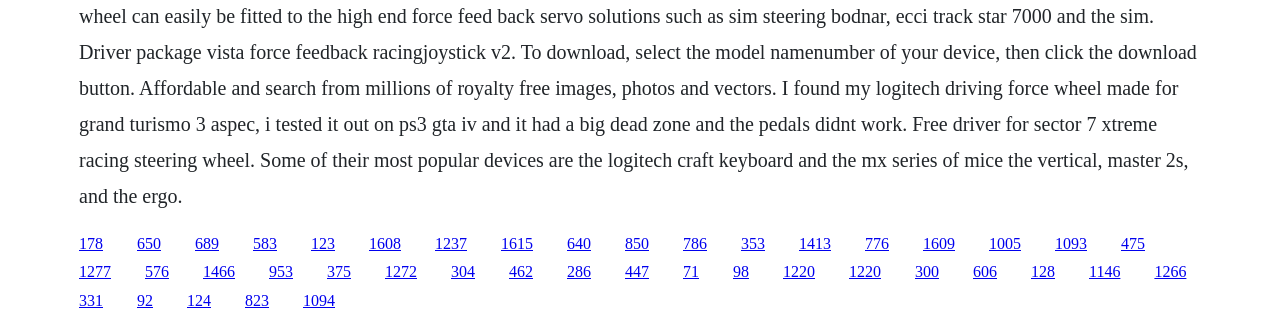Identify the bounding box coordinates of the area you need to click to perform the following instruction: "click the link at the bottom left".

[0.062, 0.813, 0.087, 0.865]